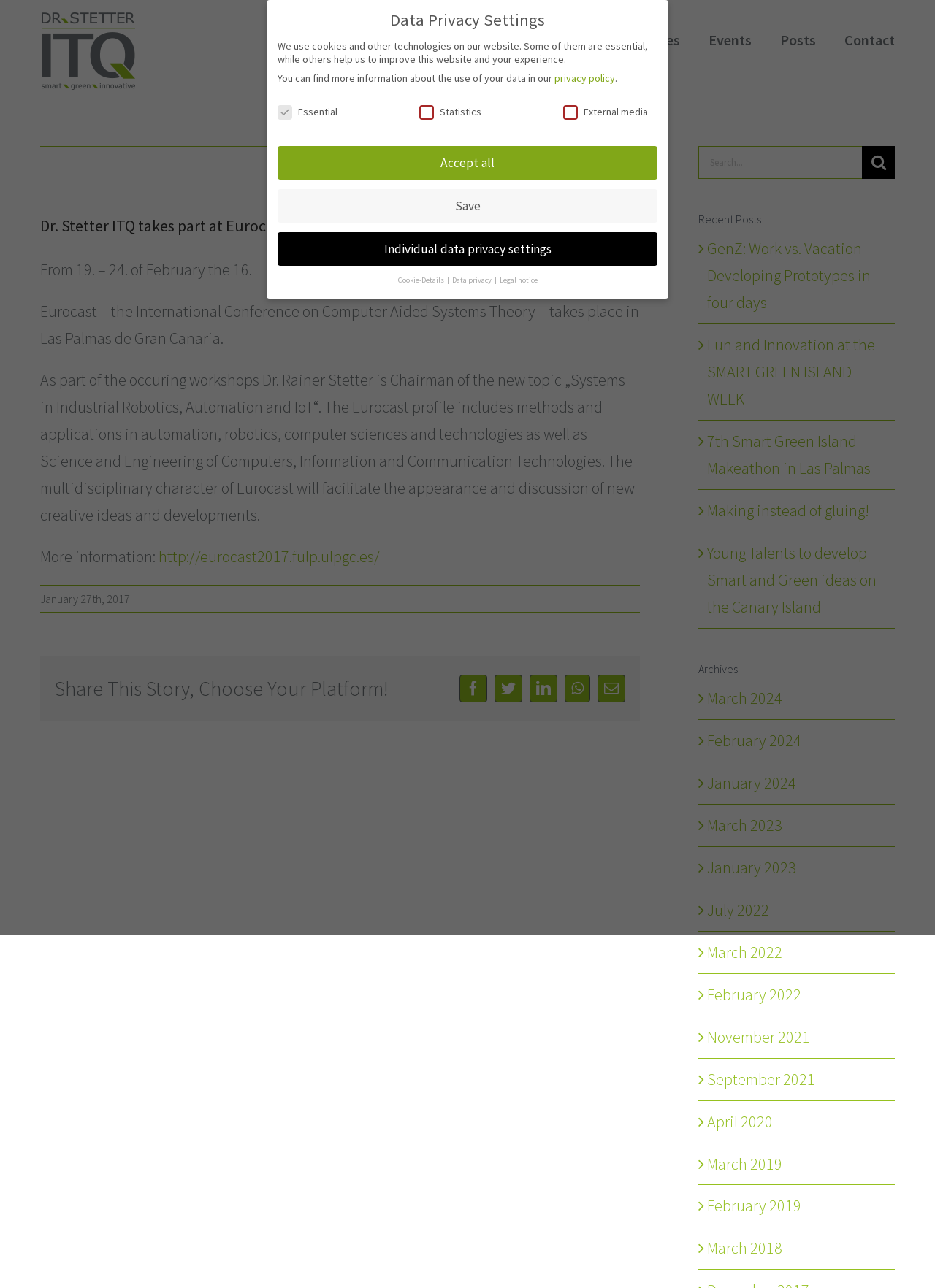Describe all the visual and textual components of the webpage comprehensively.

The webpage is about Dr. Stetter ITQ, a company that participates in the Eurocast 2017 conference. At the top left corner, there is a logo of Dr. Stetter ITQ. Below the logo, there is a main menu with links to different sections of the website, including Projects, Competences, Events, Posts, and Contact.

The main content of the webpage is an article about Dr. Stetter ITQ's participation in the Eurocast 2017 conference. The article is divided into several paragraphs, with headings and static text describing the event and Dr. Stetter's role as Chairman of the new topic "Systems in Industrial Robotics, Automation and IoT". There is also a link to the Eurocast 2017 website.

On the right side of the webpage, there is a search bar with a button to search for specific content. Below the search bar, there is a section titled "Recent Posts" with links to several articles, including "GenZ: Work vs. Vacation – Developing Prototypes in four days" and "Fun and Innovation at the SMART GREEN ISLAND WEEK". Further down, there is a section titled "Archives" with links to articles from different months and years.

At the bottom of the webpage, there is a section with contact information, including an address, phone number, and email address. There are also links to social media platforms, such as Facebook, Twitter, and LinkedIn. Additionally, there is a section with a map and directions to the company's headquarters in Las Palmas de Gran Canaria, Spain, and another section with contact information for the company's headquarter in Garching, Munich, Germany.